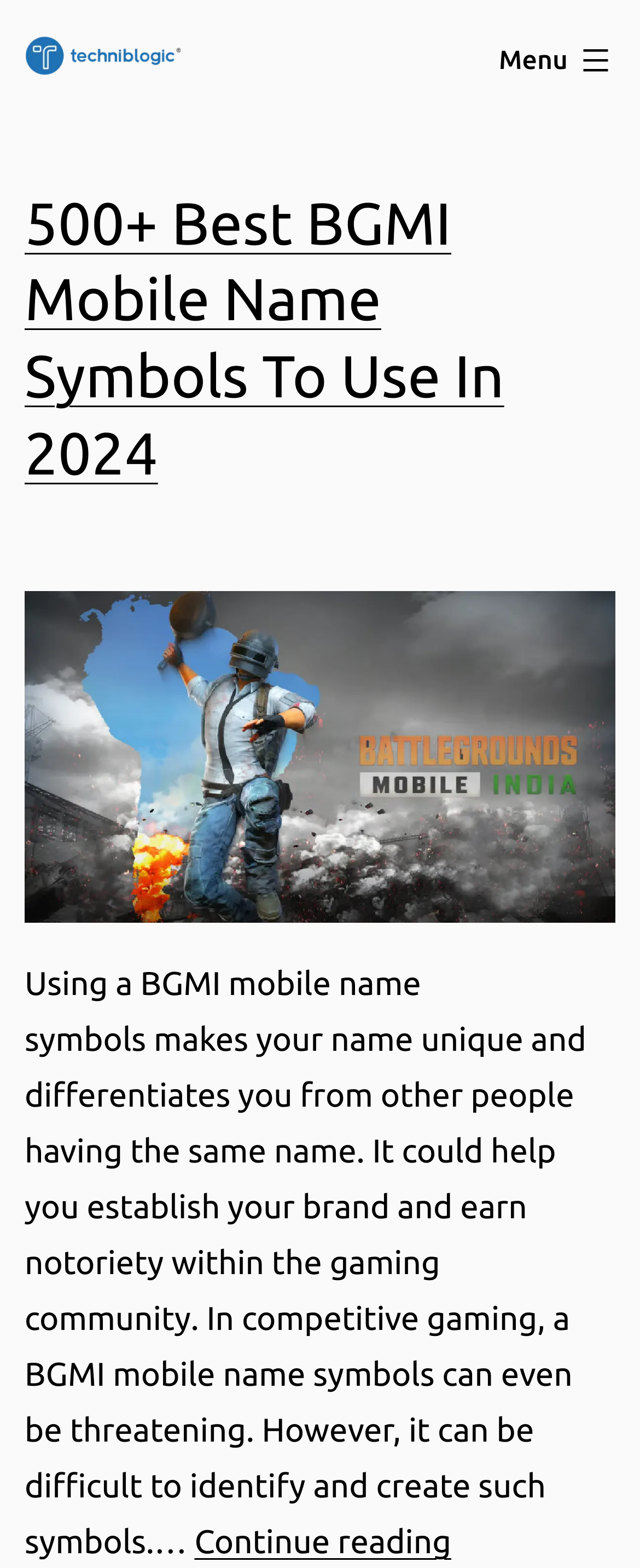What is the purpose of using BGMI mobile name symbols?
Please give a detailed answer to the question using the information shown in the image.

According to the webpage, using BGMI mobile name symbols makes one's name unique and differentiates them from others, which can help establish their brand and earn notoriety within the gaming community.